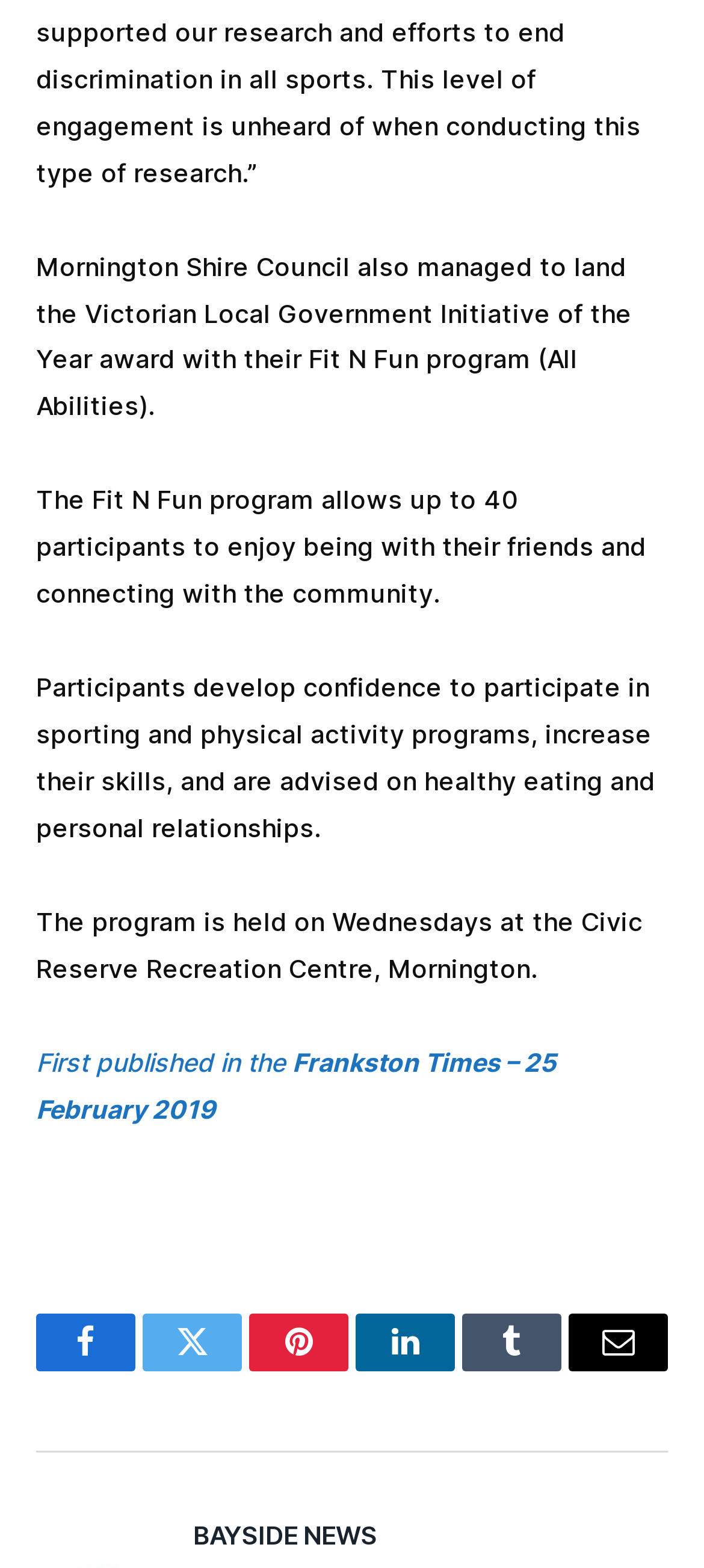Refer to the screenshot and give an in-depth answer to this question: Where is the Fit N Fun program held?

The answer can be found in the fourth StaticText element, which states that the program is held on Wednesdays at the Civic Reserve Recreation Centre, Mornington.